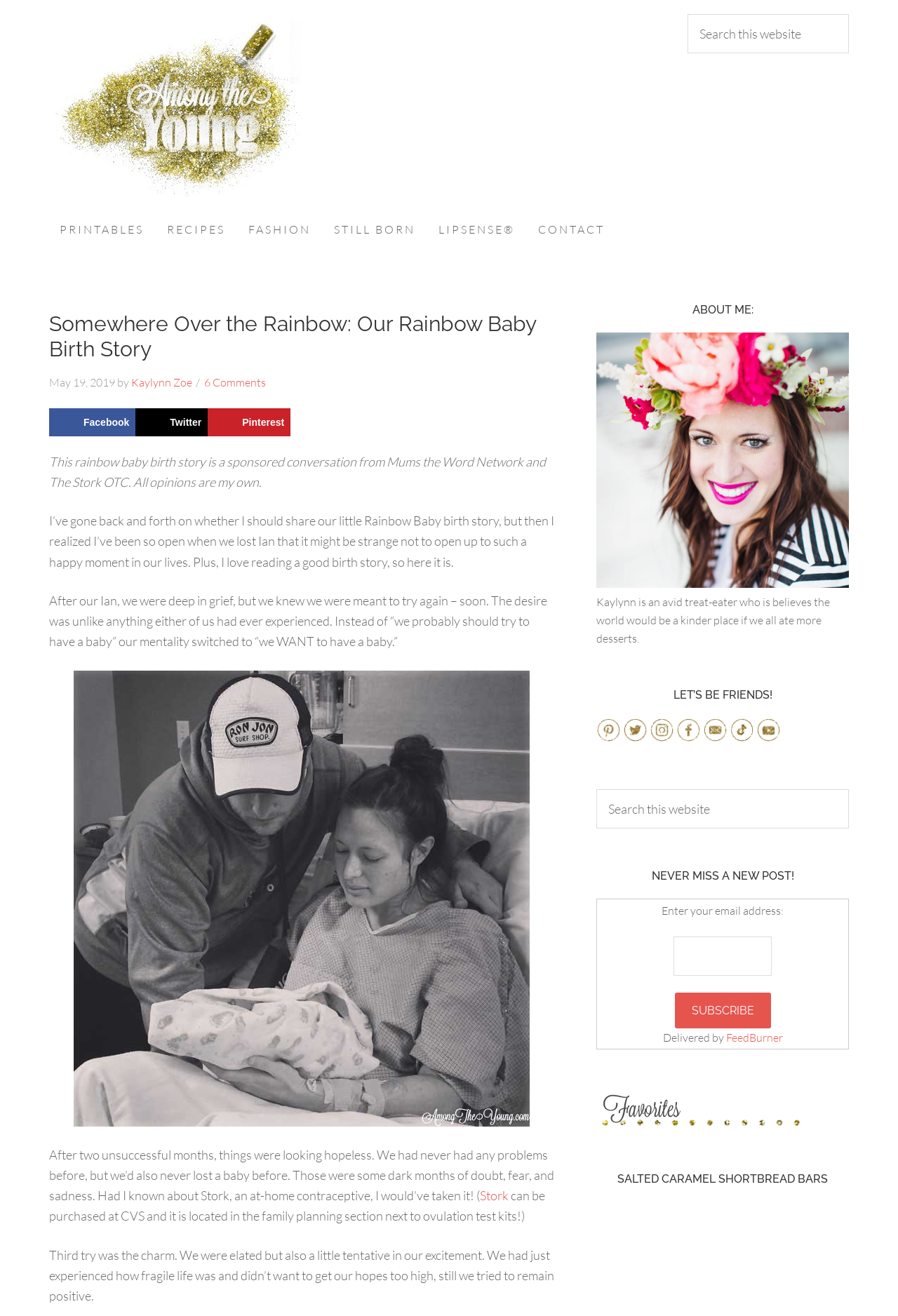Predict the bounding box coordinates of the area that should be clicked to accomplish the following instruction: "Visit the Pinterest page". The bounding box coordinates should consist of four float numbers between 0 and 1, i.e., [left, top, right, bottom].

[0.664, 0.556, 0.691, 0.566]